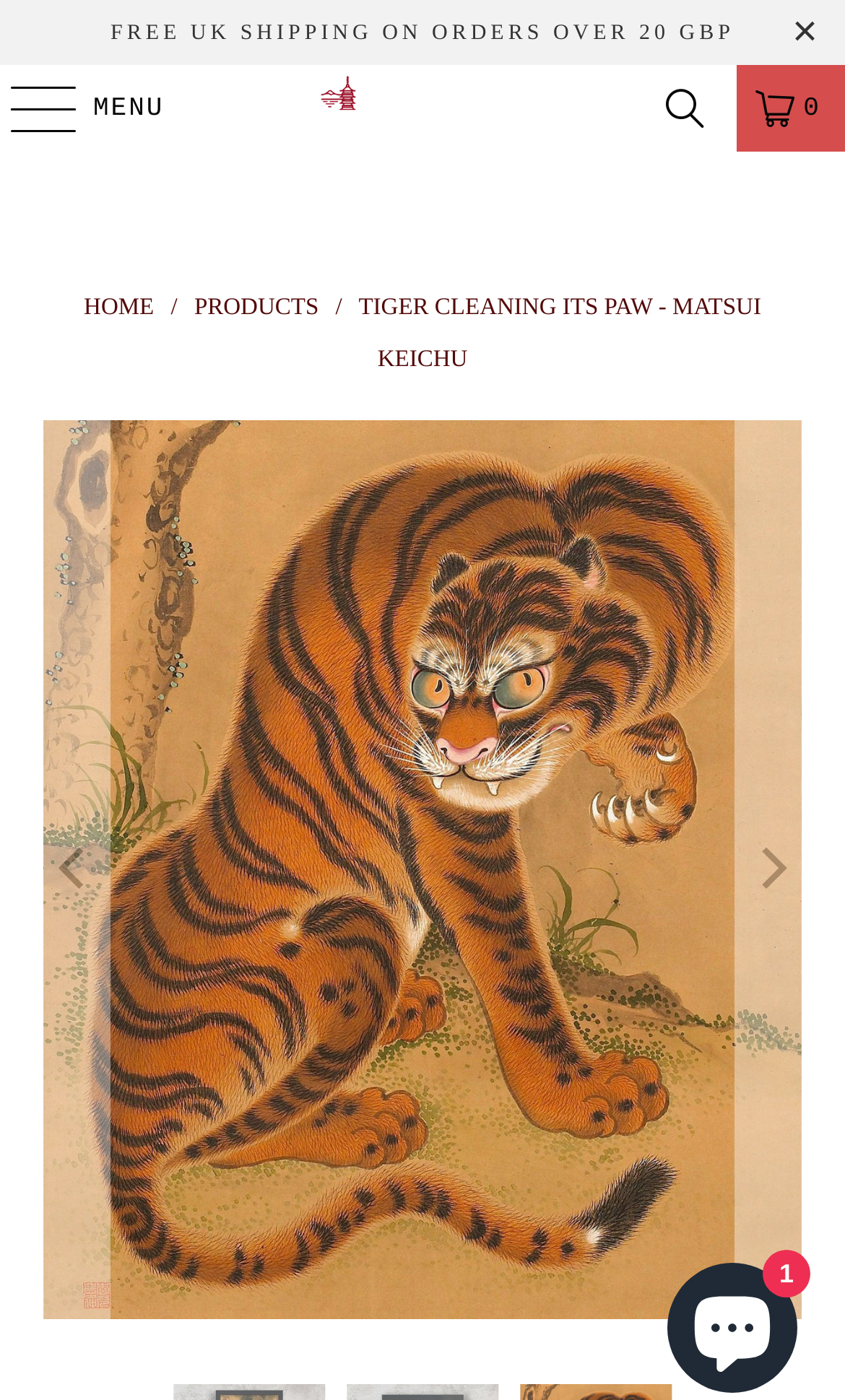Please determine the bounding box coordinates for the UI element described as: "title="Lebanon Sports Buzz"".

None